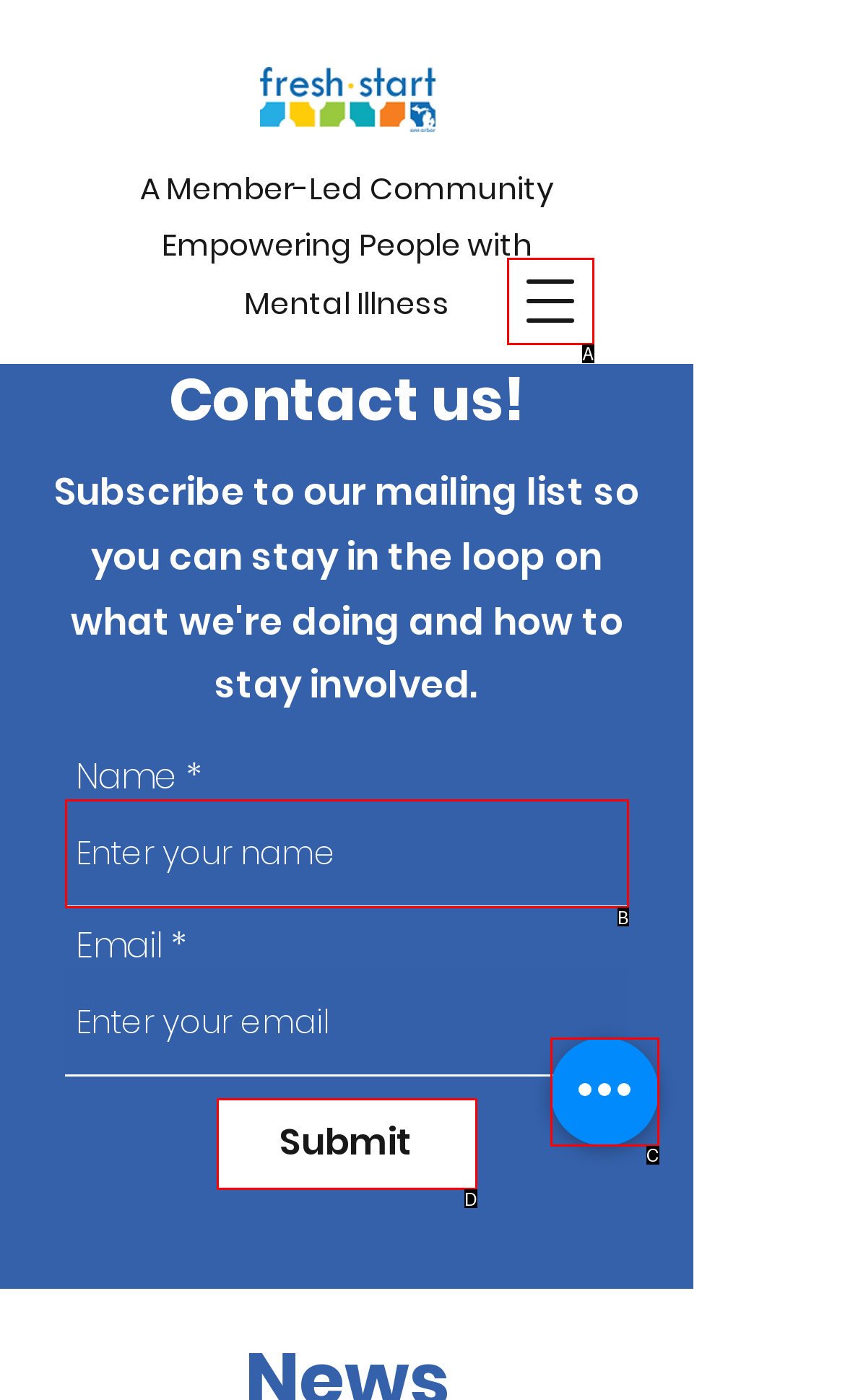Examine the description: aria-label="Quick actions" and indicate the best matching option by providing its letter directly from the choices.

C